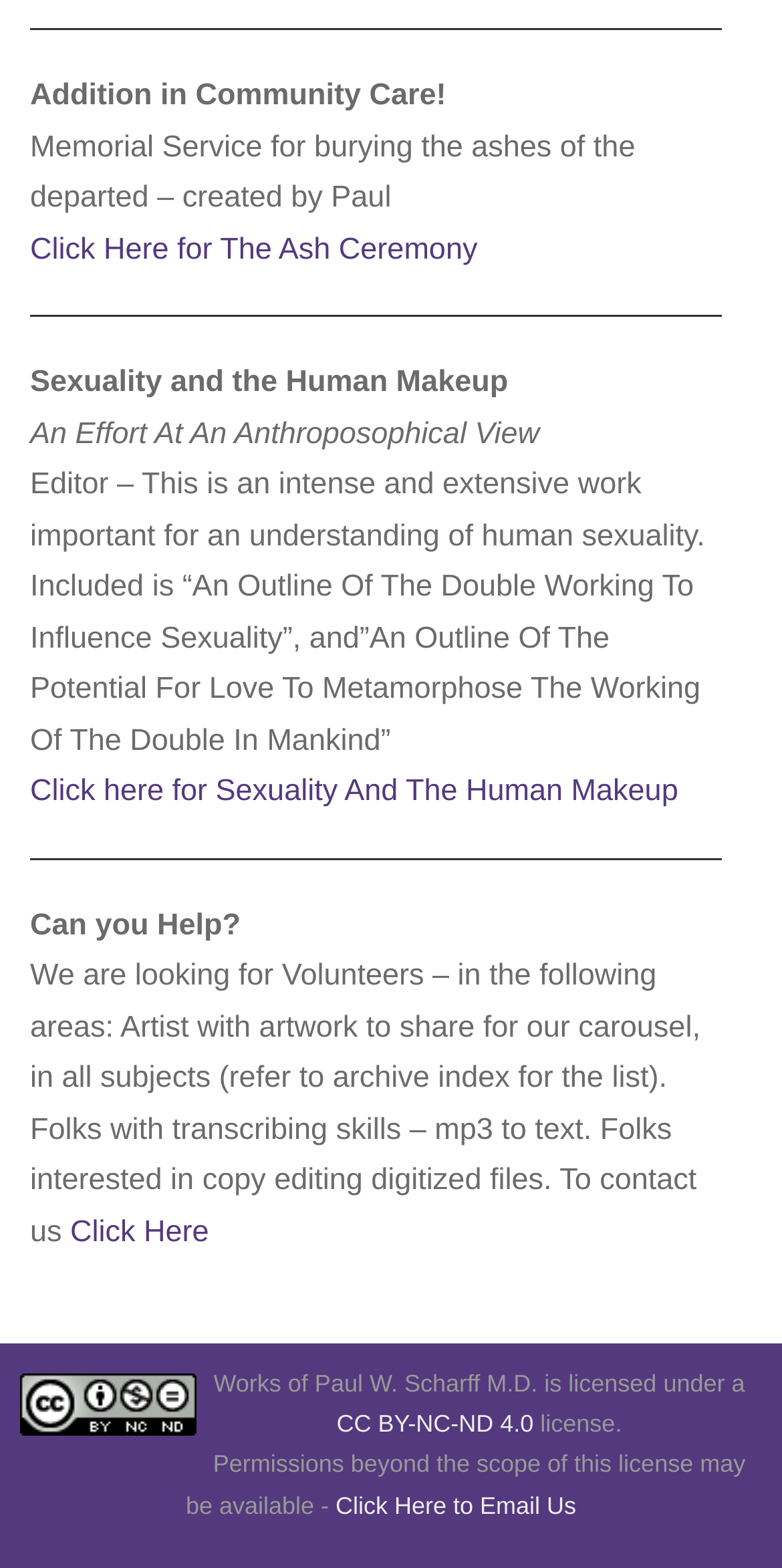What is the purpose of the webpage?
Based on the image, please offer an in-depth response to the question.

By looking at the content of the webpage, we can see that it is sharing the works of Paul W. Scharff M.D., including articles and other resources, and also asking for volunteers to help with various tasks.